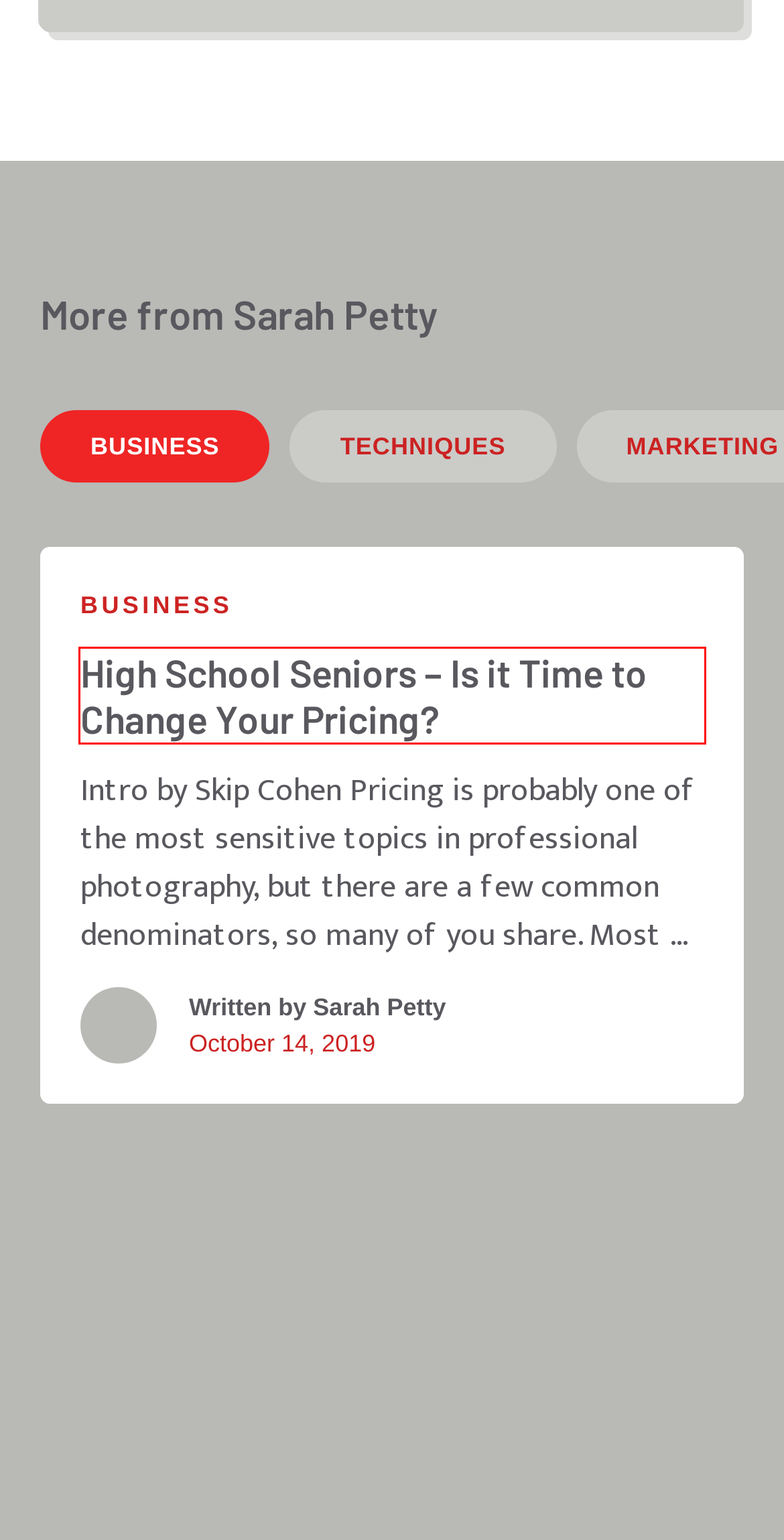Examine the screenshot of a webpage with a red bounding box around a UI element. Your task is to identify the webpage description that best corresponds to the new webpage after clicking the specified element. The given options are:
A. High School Seniors – Is it Time to Change Your Pricing? - Photography Blog
B. Doing In-Person Sales Without a Studio - Photography Blog
C. Sarah Petty - Photography Blog
D. Taking Service to a Higher Level - Photography Blog
E. Plan to Succeed in Business - Photography Blog
F. Photographers with Kids – Great Online Educational Resources - Photography Blog
G. Turning Great Service into a Lasting Memory - Photography Blog
H. How to Implement the Most Powerful Marketing Tool You Have - Photography Blog

A